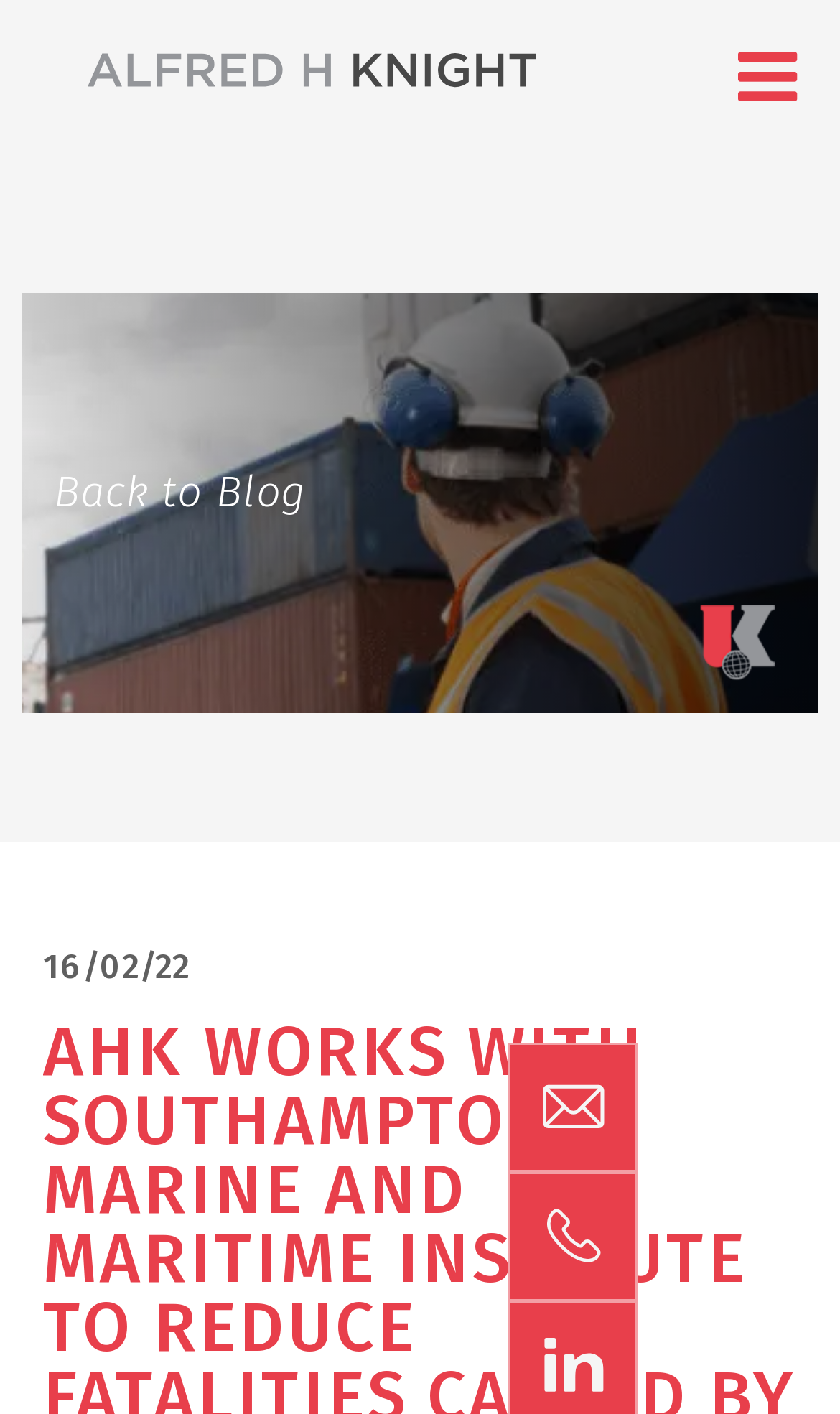Please specify the bounding box coordinates in the format (top-left x, top-left y, bottom-right x, bottom-right y), with values ranging from 0 to 1. Identify the bounding box for the UI component described as follows: Back to Blog

[0.064, 0.332, 0.364, 0.363]